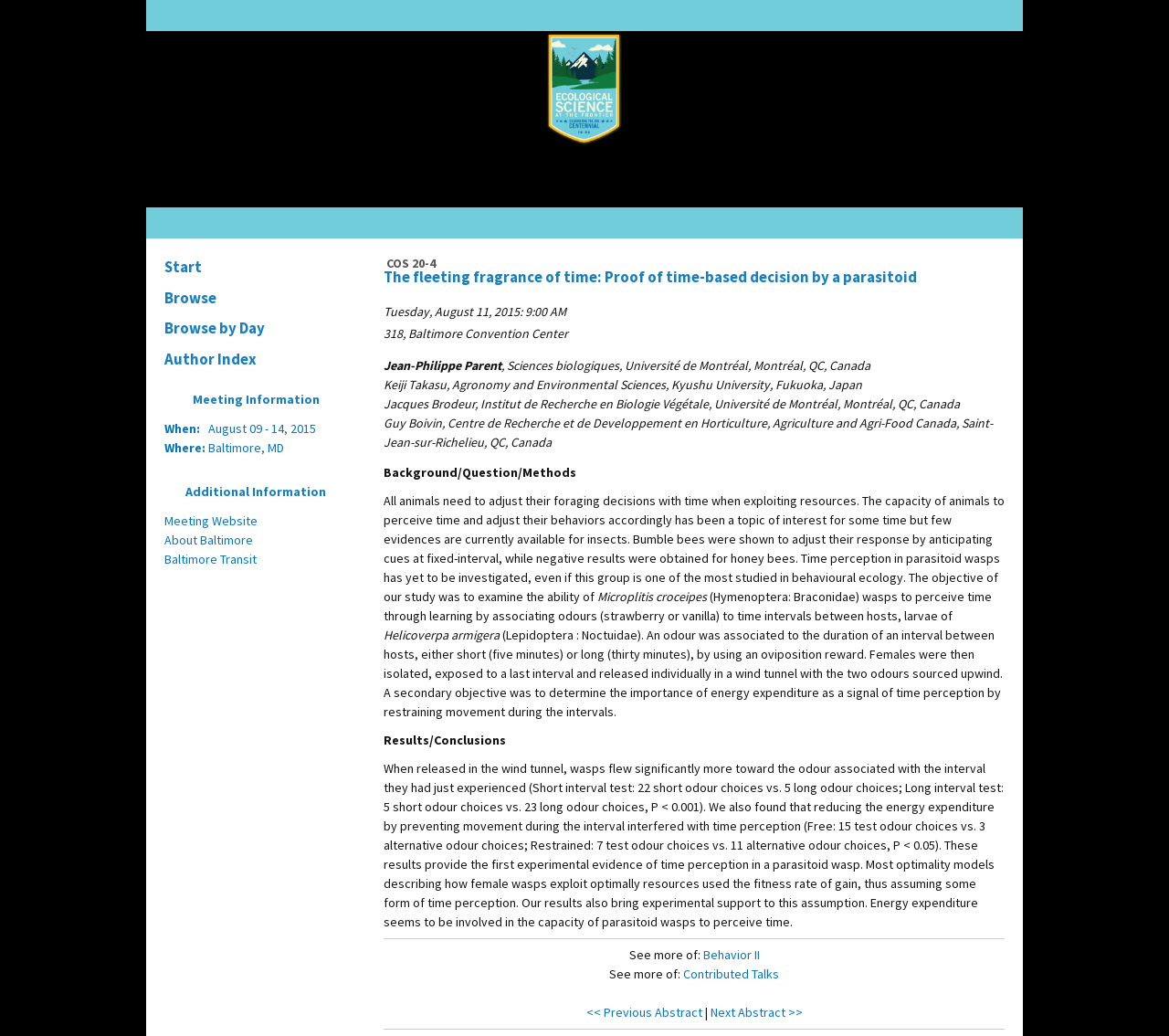Locate the bounding box coordinates of the area to click to fulfill this instruction: "Go to the 'Author Index'". The bounding box should be presented as four float numbers between 0 and 1, in the order [left, top, right, bottom].

[0.133, 0.332, 0.305, 0.362]